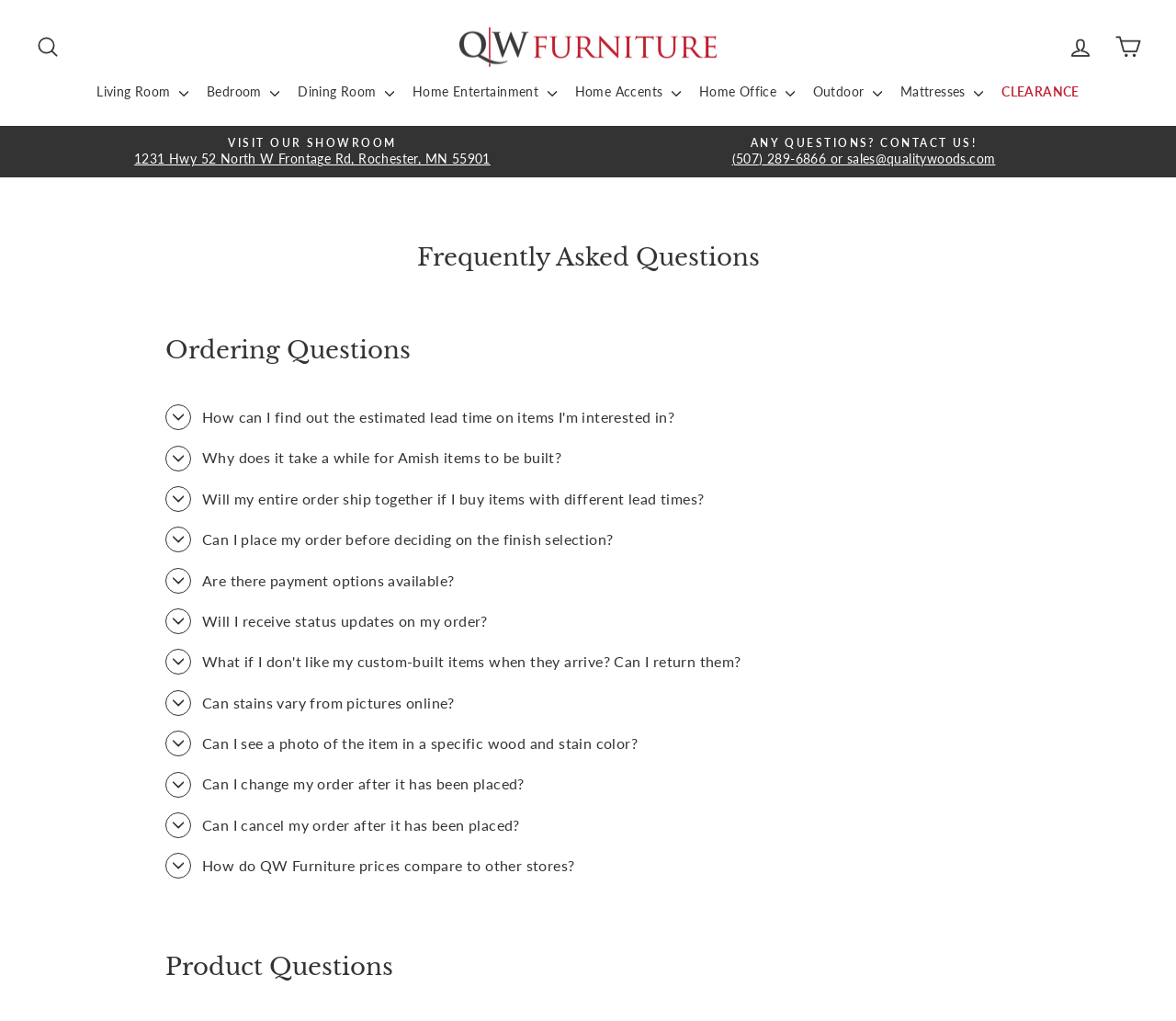Find the bounding box coordinates of the element you need to click on to perform this action: 'Click on the 'Search' link'. The coordinates should be represented by four float values between 0 and 1, in the format [left, top, right, bottom].

[0.022, 0.027, 0.059, 0.066]